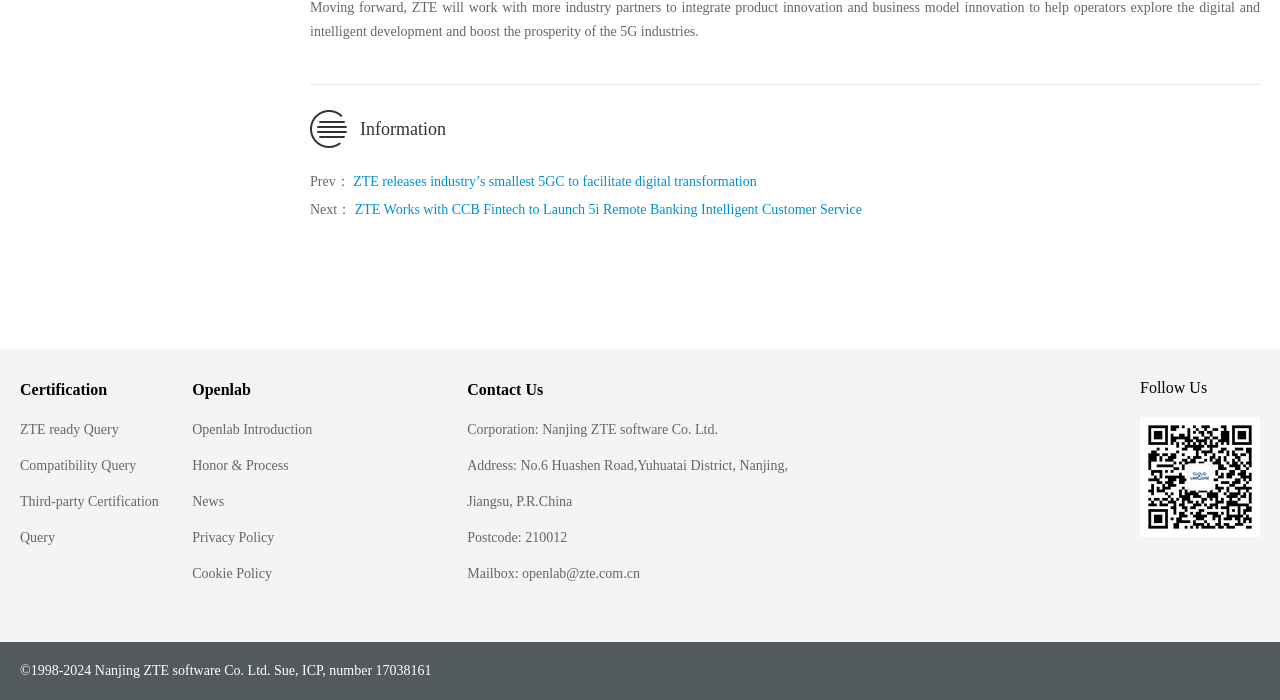Please provide the bounding box coordinates for the element that needs to be clicked to perform the instruction: "Read about Openlab Introduction". The coordinates must consist of four float numbers between 0 and 1, formatted as [left, top, right, bottom].

[0.15, 0.589, 0.365, 0.64]